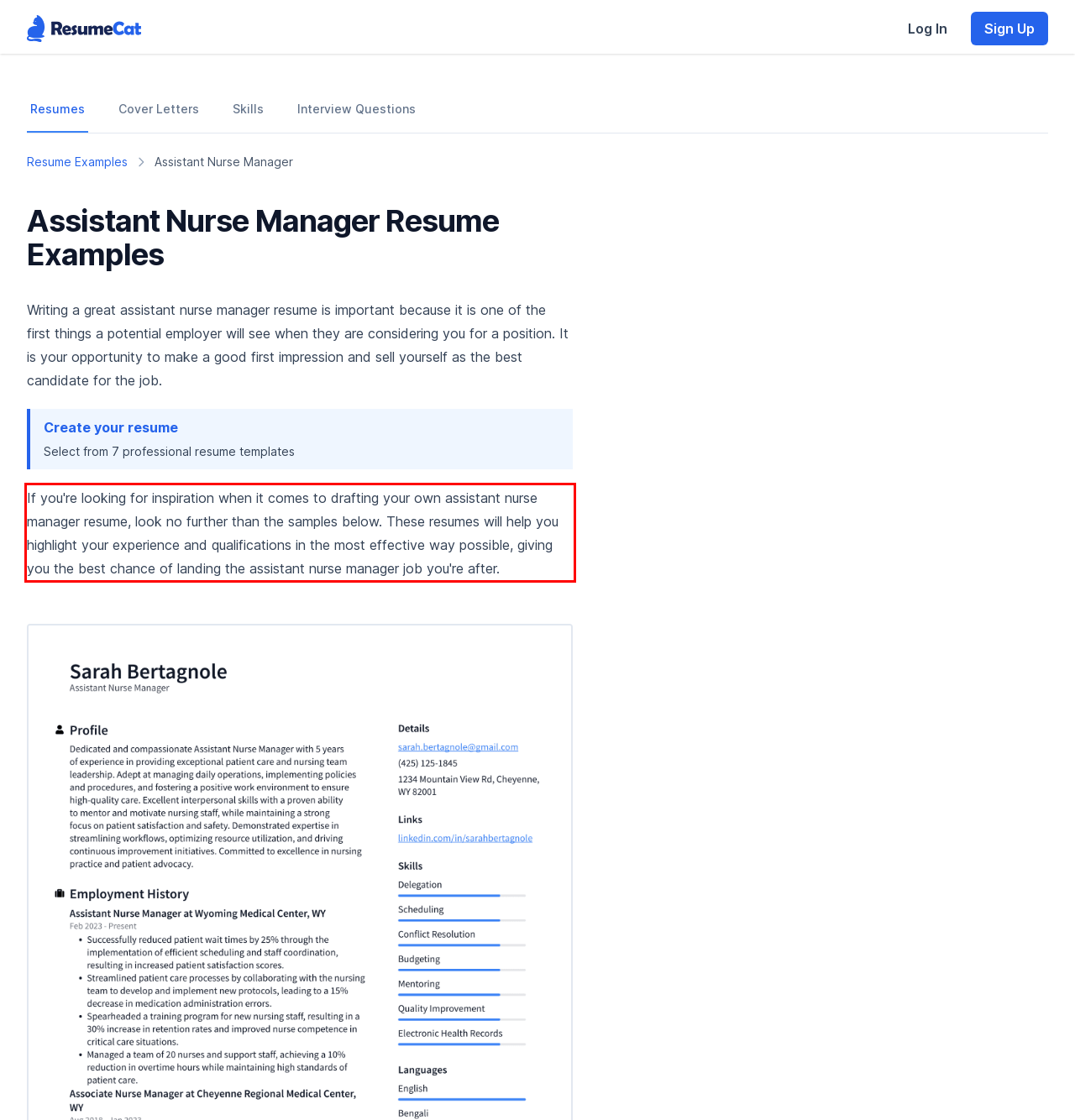The screenshot you have been given contains a UI element surrounded by a red rectangle. Use OCR to read and extract the text inside this red rectangle.

If you're looking for inspiration when it comes to drafting your own assistant nurse manager resume, look no further than the samples below. These resumes will help you highlight your experience and qualifications in the most effective way possible, giving you the best chance of landing the assistant nurse manager job you're after.